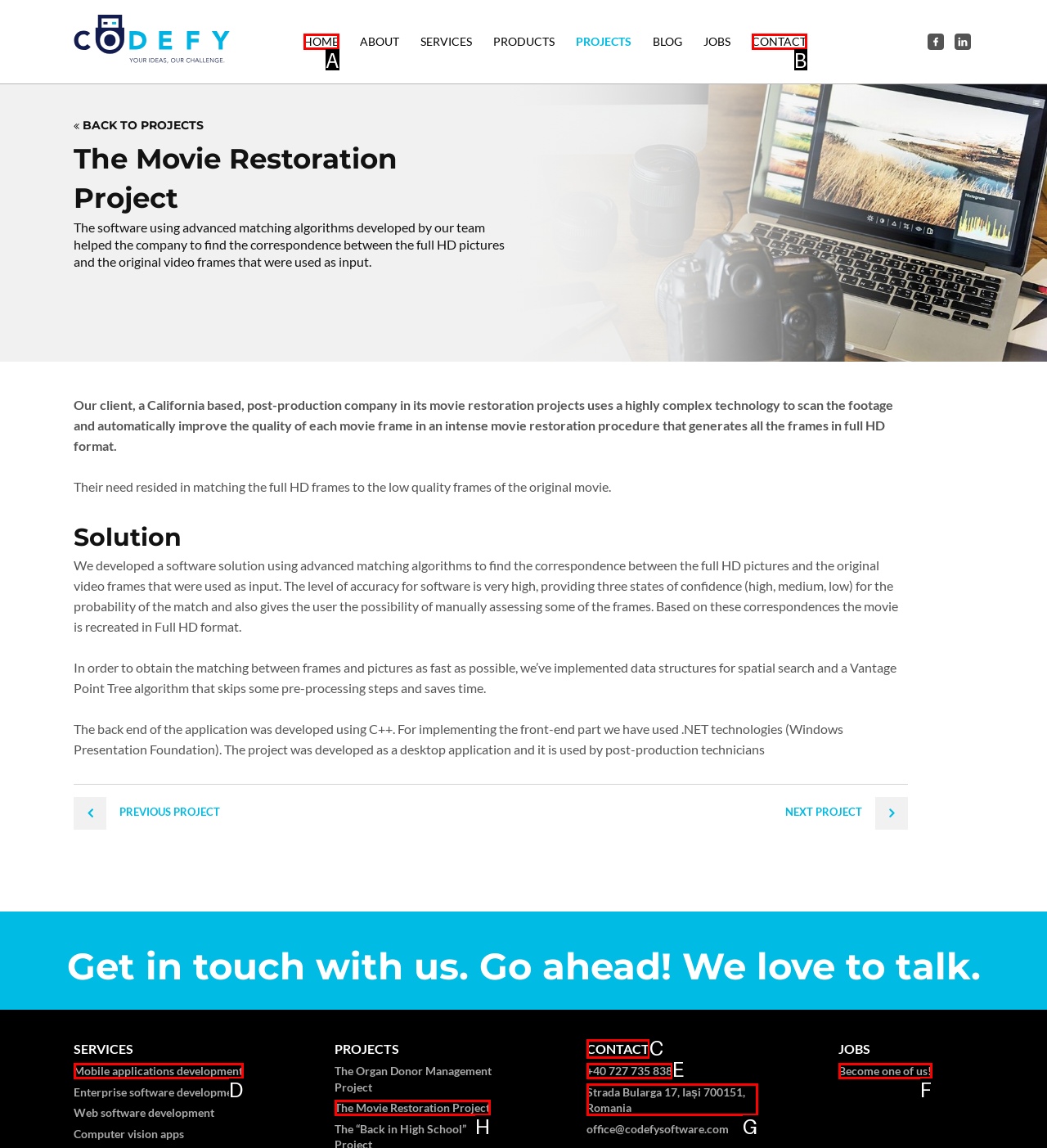Point out the option that aligns with the description: Become one of us!
Provide the letter of the corresponding choice directly.

F